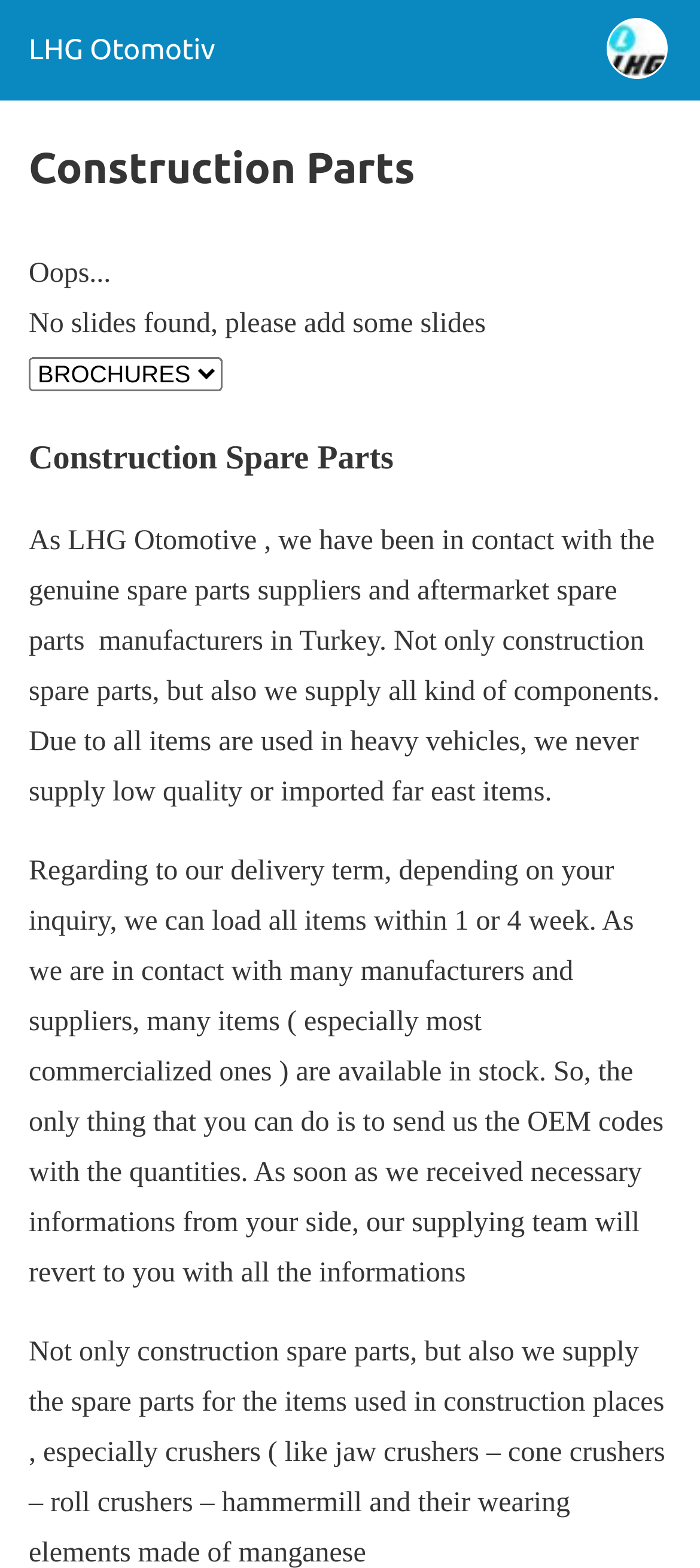What is required to get information from LHG Otomotive's supplying team?
Answer briefly with a single word or phrase based on the image.

OEM codes with quantities